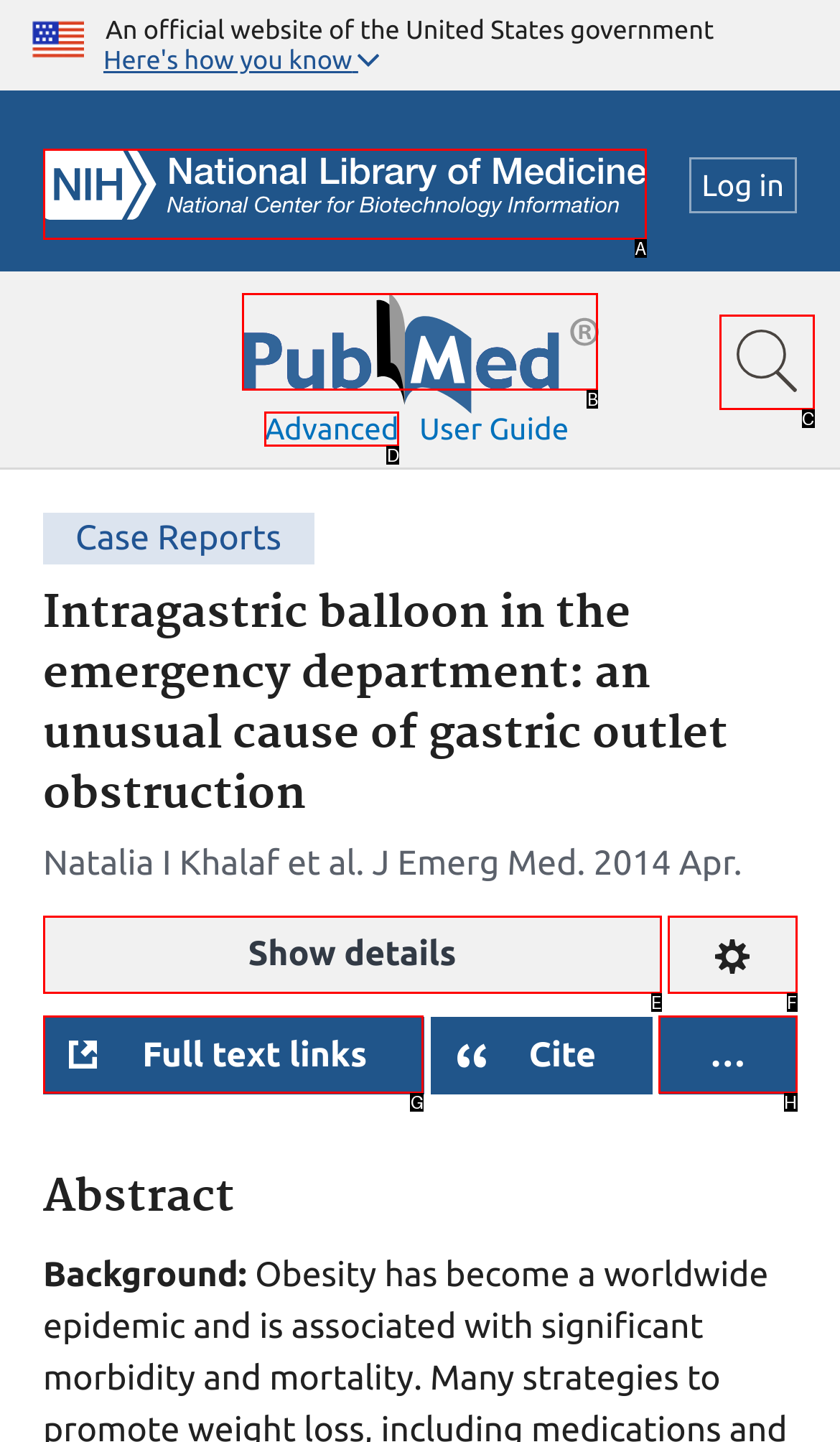To execute the task: Change the format of the article, which one of the highlighted HTML elements should be clicked? Answer with the option's letter from the choices provided.

F